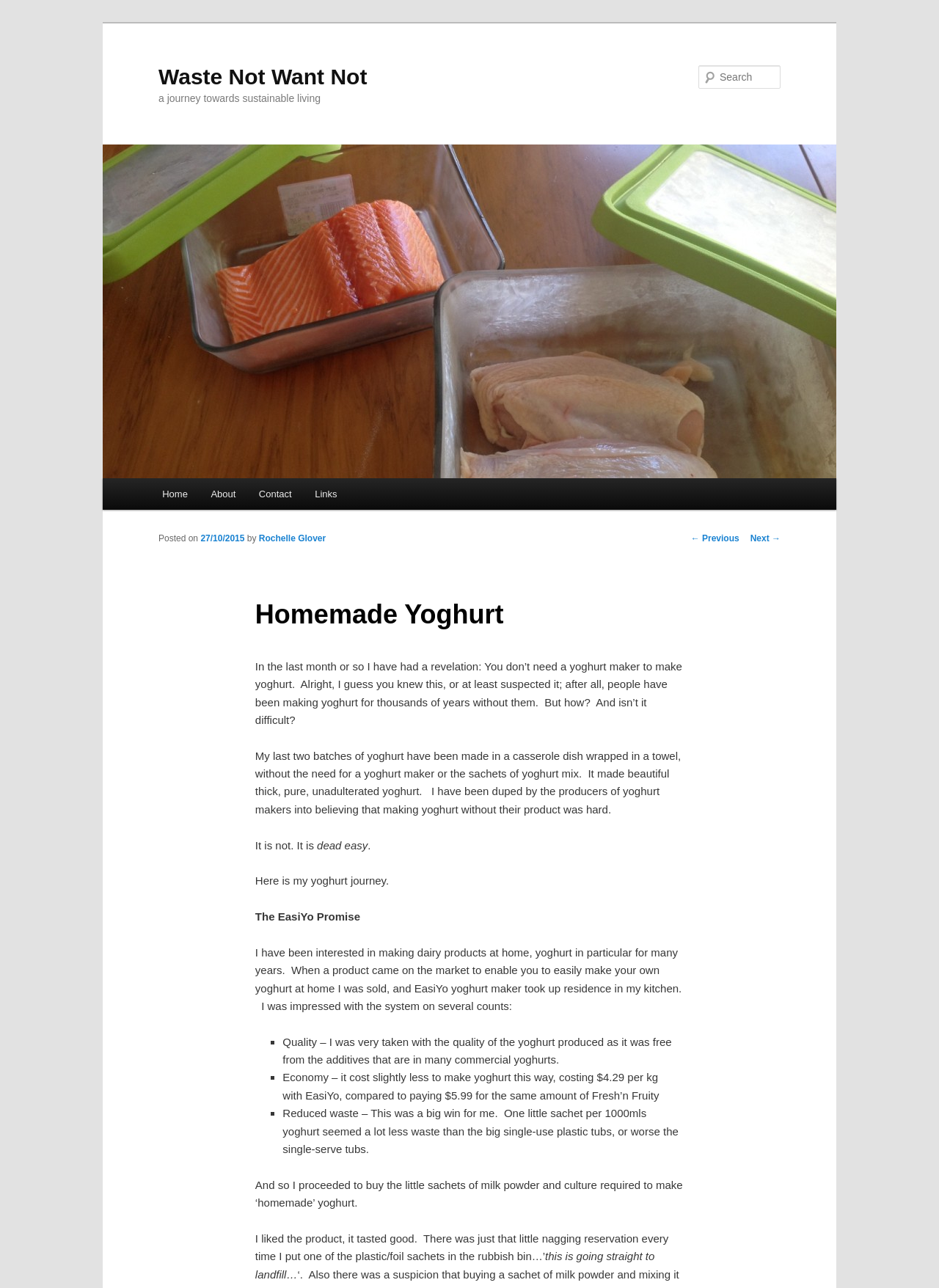Use a single word or phrase to answer the question:
What was the author's concern with the EasiYo yoghurt maker?

Waste